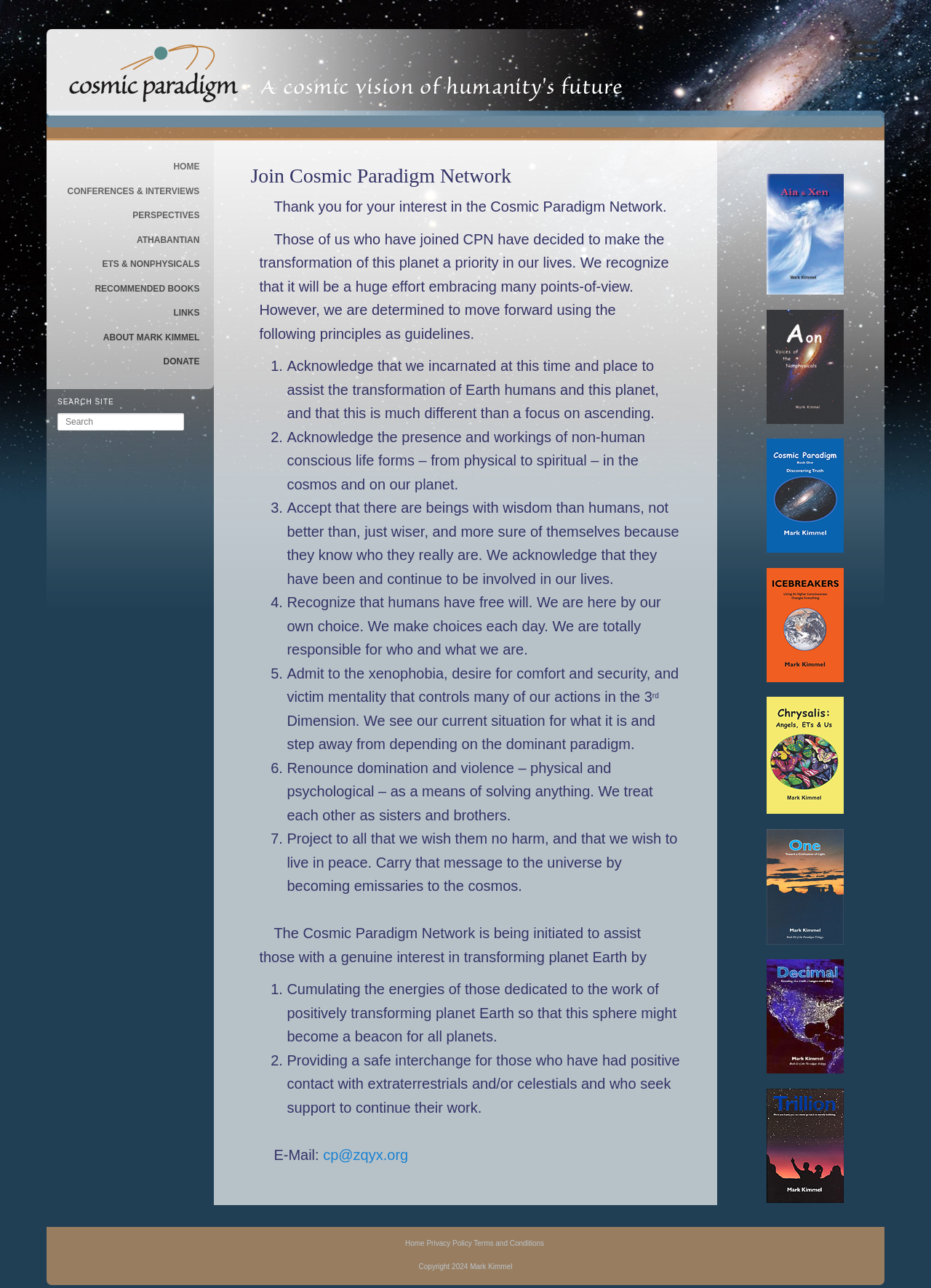Please find the bounding box coordinates of the element's region to be clicked to carry out this instruction: "Email to 'cp@zqyx.org'".

[0.347, 0.89, 0.438, 0.903]